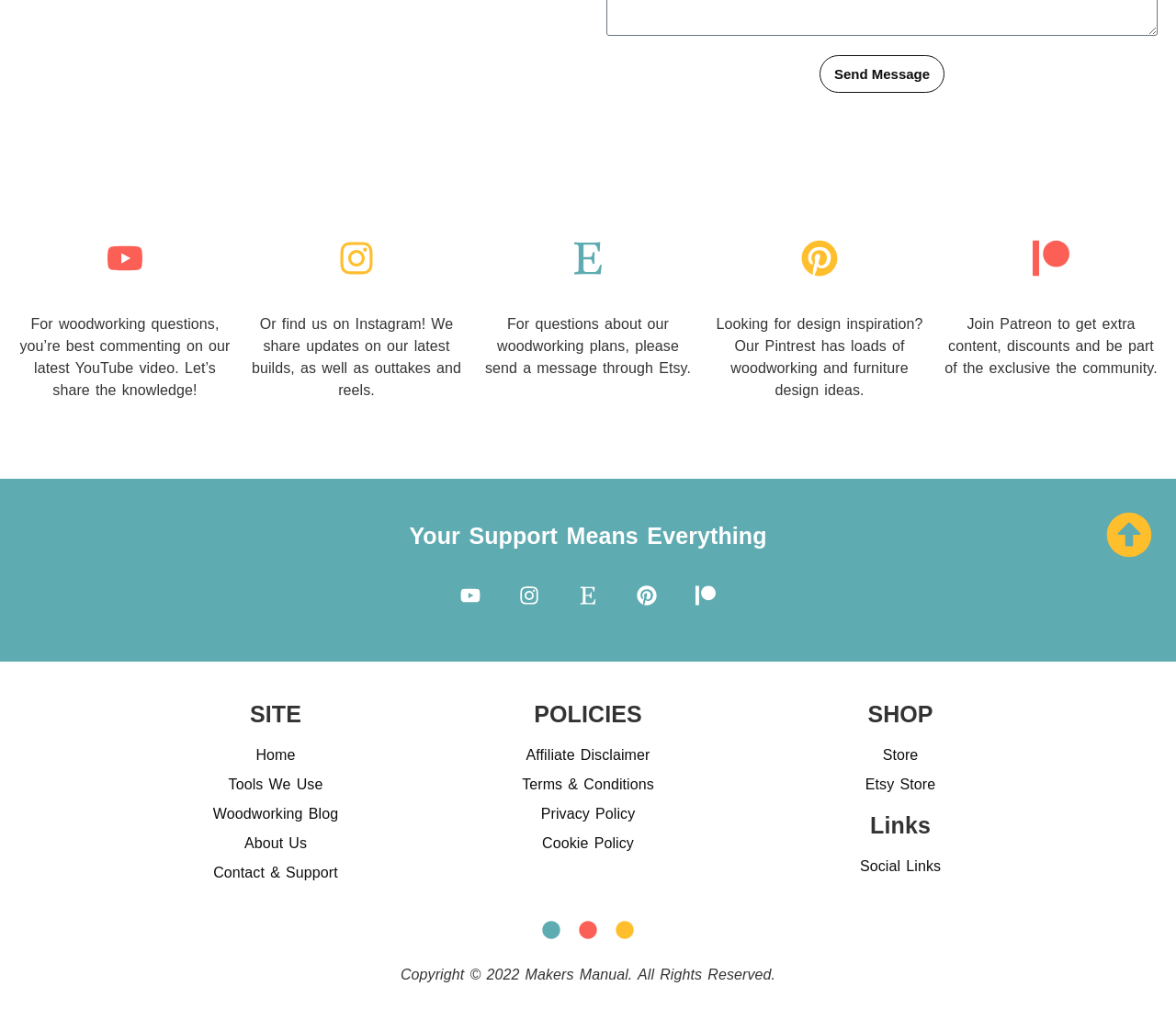Given the element description: "Contact & Support", predict the bounding box coordinates of this UI element. The coordinates must be four float numbers between 0 and 1, given as [left, top, right, bottom].

[0.117, 0.855, 0.352, 0.876]